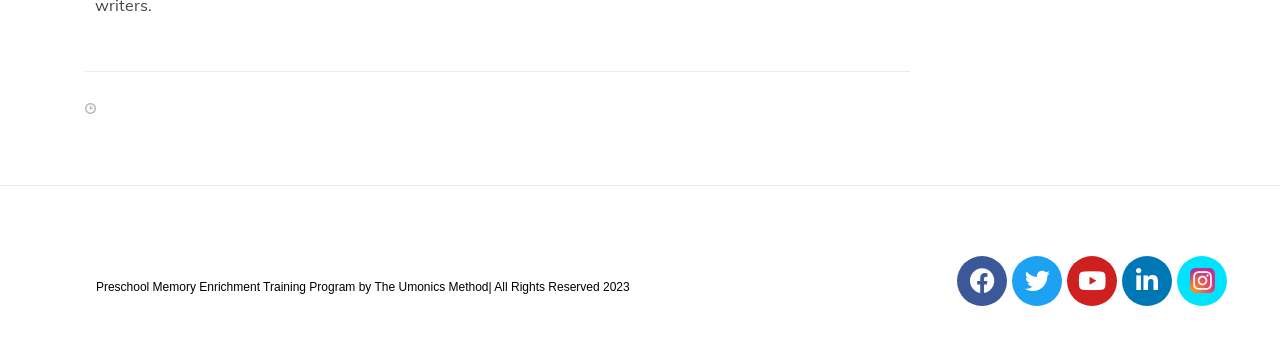Using the format (top-left x, top-left y, bottom-right x, bottom-right y), and given the element description, identify the bounding box coordinates within the screenshot: Facebook

[0.748, 0.713, 0.787, 0.852]